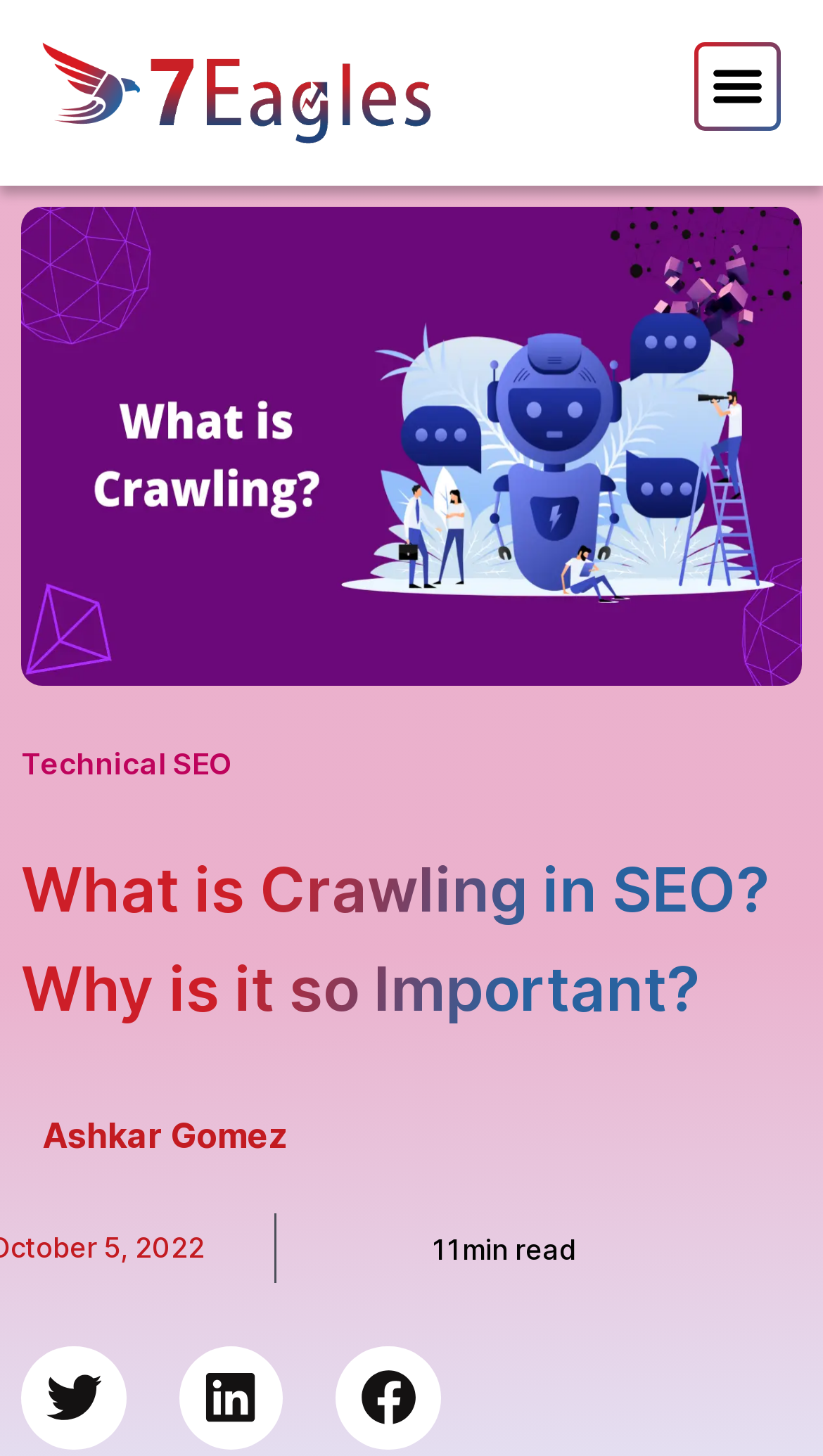Articulate a complete and detailed caption of the webpage elements.

The webpage is about "Crawling in SEO" and appears to be a comprehensive guide. At the top, there is a link on the left side and a menu toggle button on the right side. Below the top section, there is a large image that takes up most of the width, with a caption "What is Crawling". 

Underneath the image, there is a link to "Technical SEO" on the left side, followed by a heading that reads "What is Crawling in SEO? Why is it so Important?". This heading is positioned roughly in the middle of the page. 

On the bottom left, there is a text "Ashkar Gomez", which appears to be the author's name. Next to it, there is a text "11min read", indicating the estimated time it takes to read the content. 

At the very bottom, there are three buttons to share the content on social media platforms: Twitter, LinkedIn, and Facebook. Each button has a corresponding icon image next to it.